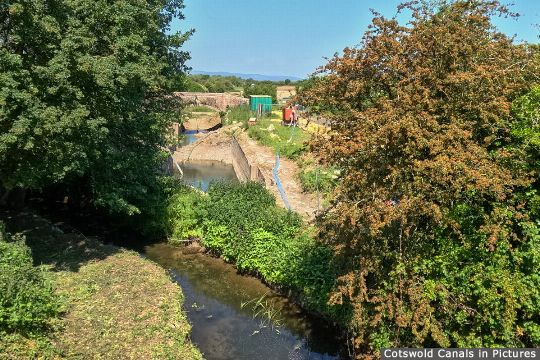Describe the important features and context of the image with as much detail as possible.

This image captures a scenic view of Oldbury Brook meandering through the restored canal area, highlighting the Westfield Bridge and Lock visible in the background. Sunlight bathes the landscape, enhancing the lush greenery on either side of the brook, as plants and trees frame the waterway. The site, recently unearthed after decades, showcases ongoing restoration efforts, with construction materials and personnel evident in the distance. The vibrant blue sky and distant hills provide a picturesque backdrop to this historic locale, symbolizing the revitalization of the canal system and the natural beauty of the Cotswold region.